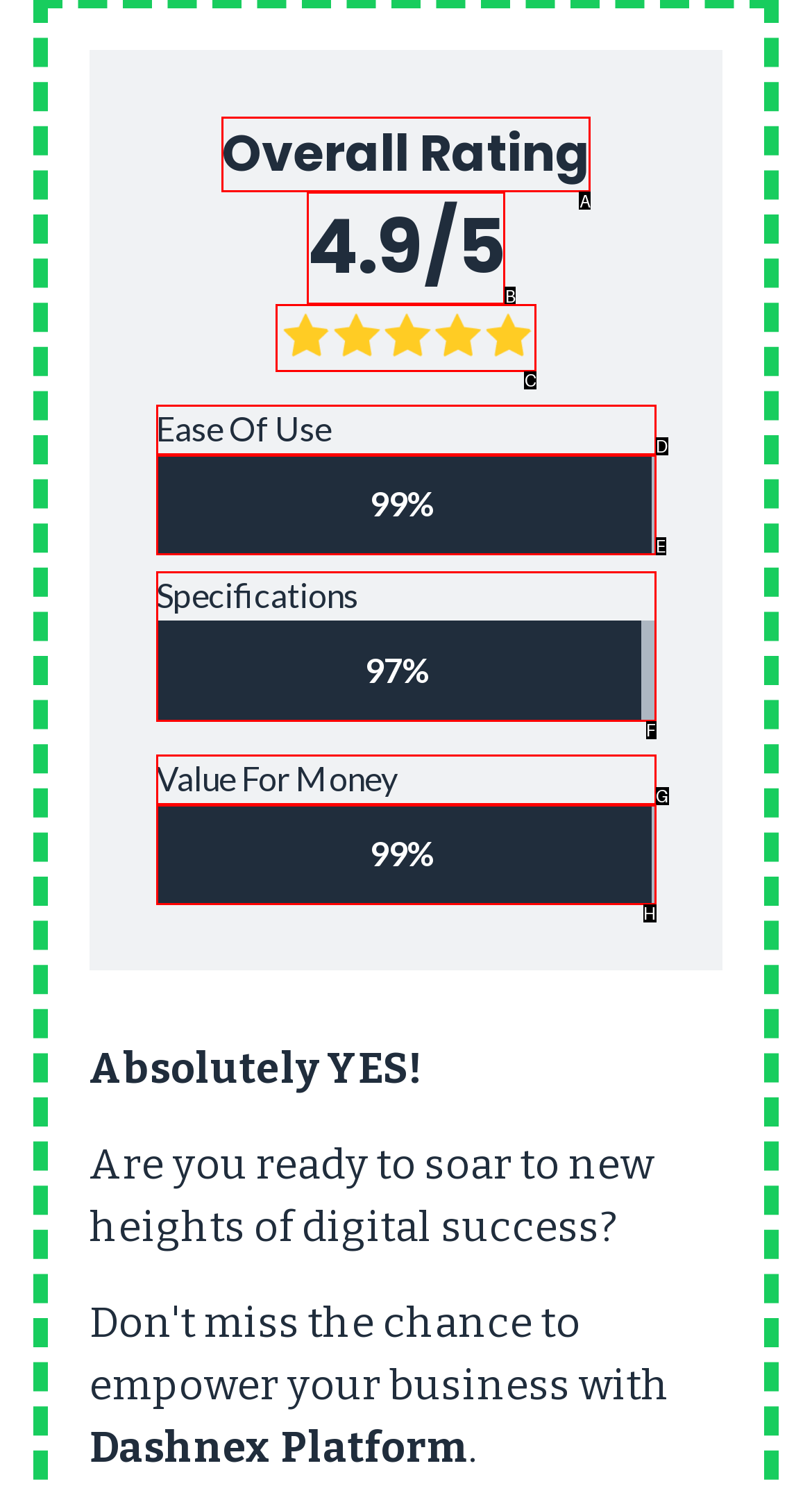Identify the HTML element that corresponds to the following description: Specifications 97% Provide the letter of the best matching option.

F